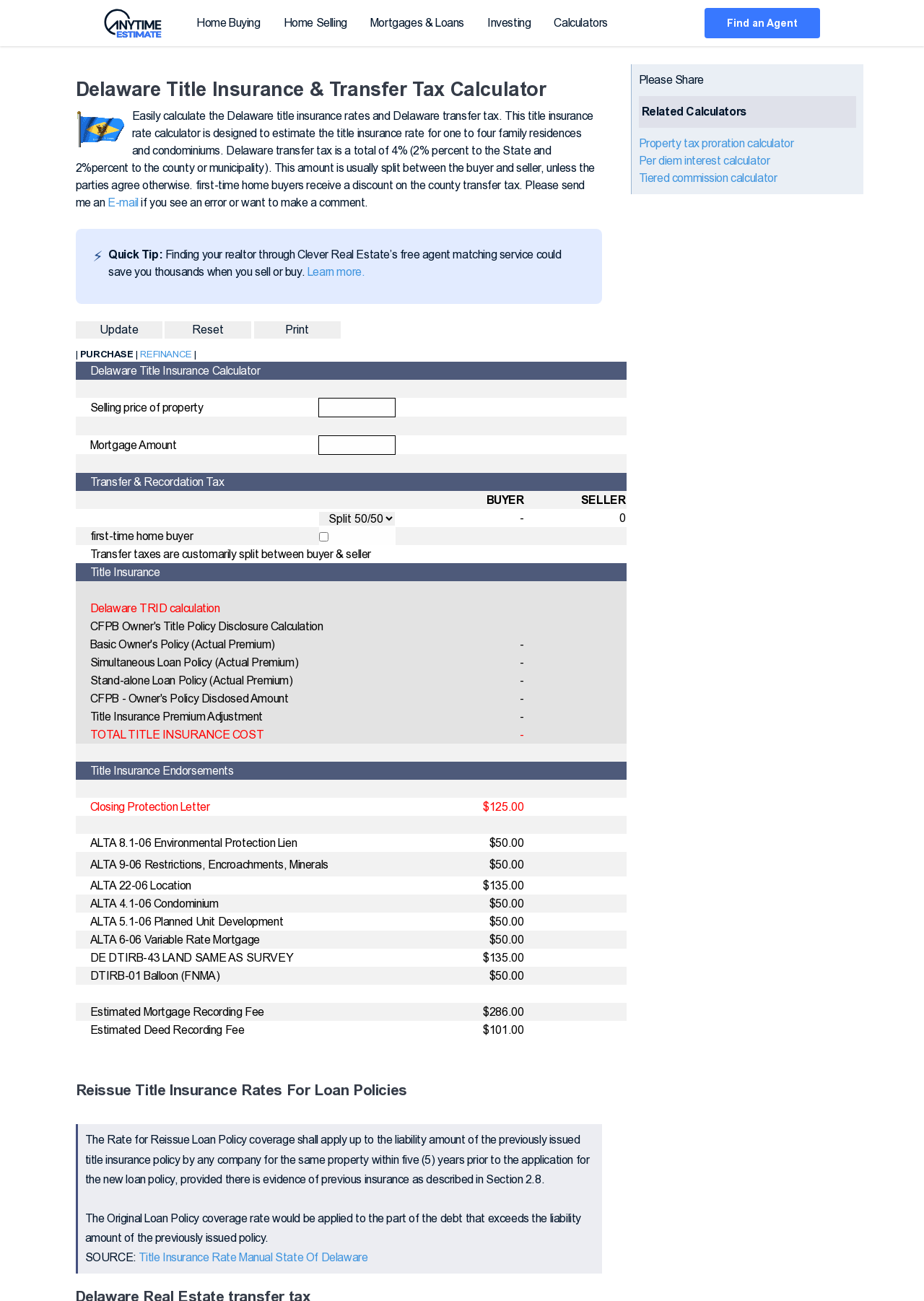Please identify the bounding box coordinates of the element on the webpage that should be clicked to follow this instruction: "Read the article about 'In Excelsis Deo' episode". The bounding box coordinates should be given as four float numbers between 0 and 1, formatted as [left, top, right, bottom].

None